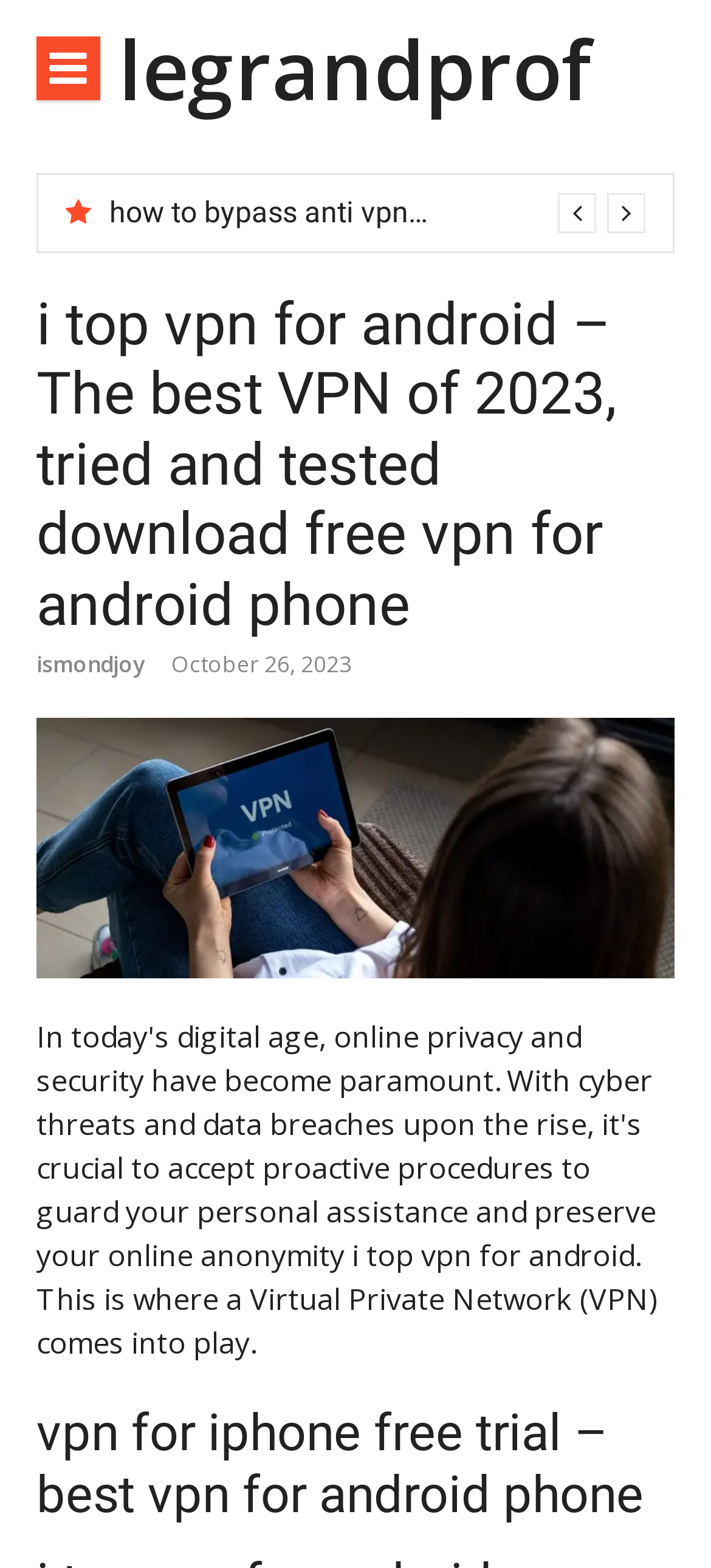Use a single word or phrase to respond to the question:
How many headings are on this webpage?

3